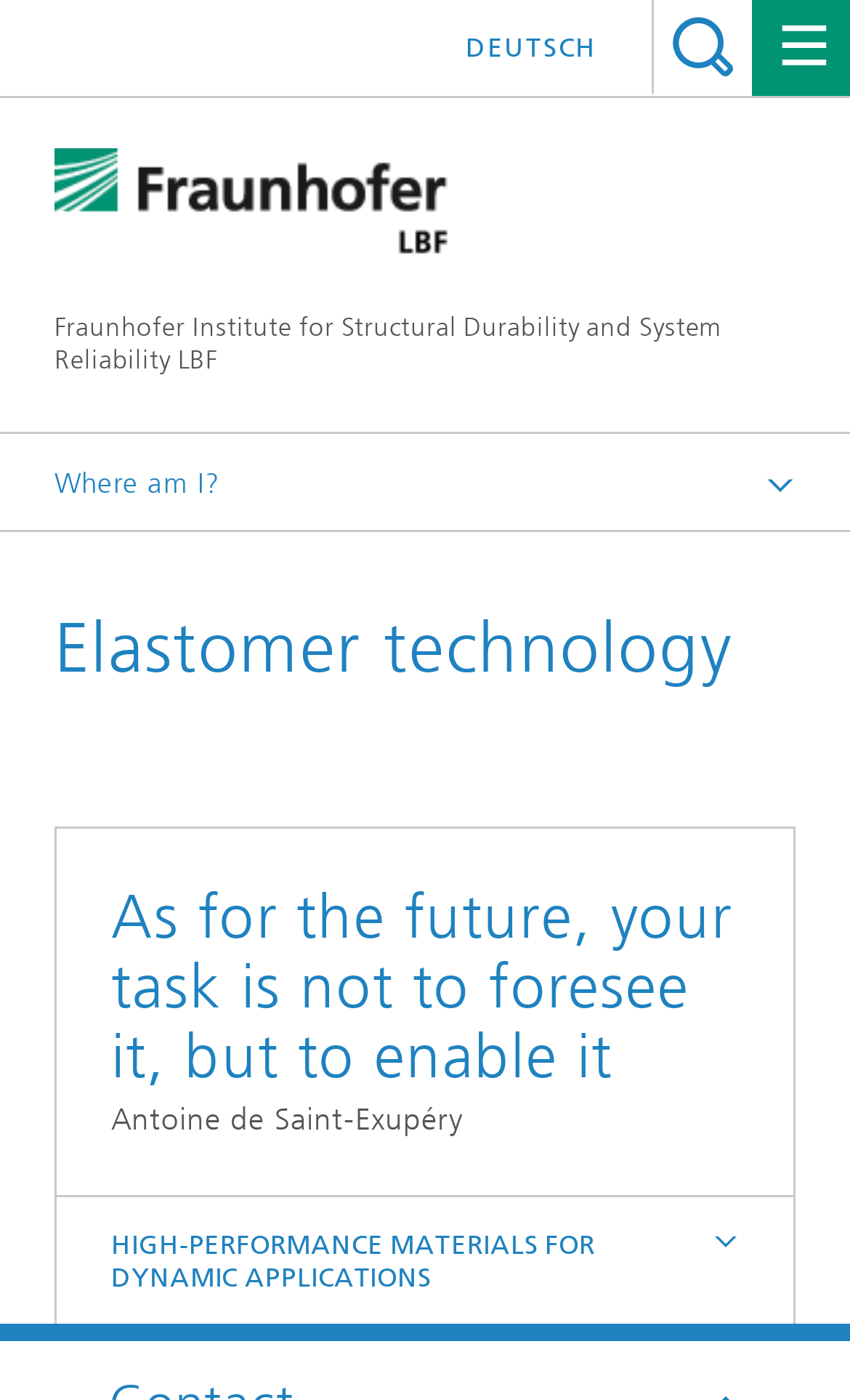Use a single word or phrase to answer the following:
How many links are there in the top navigation bar?

4